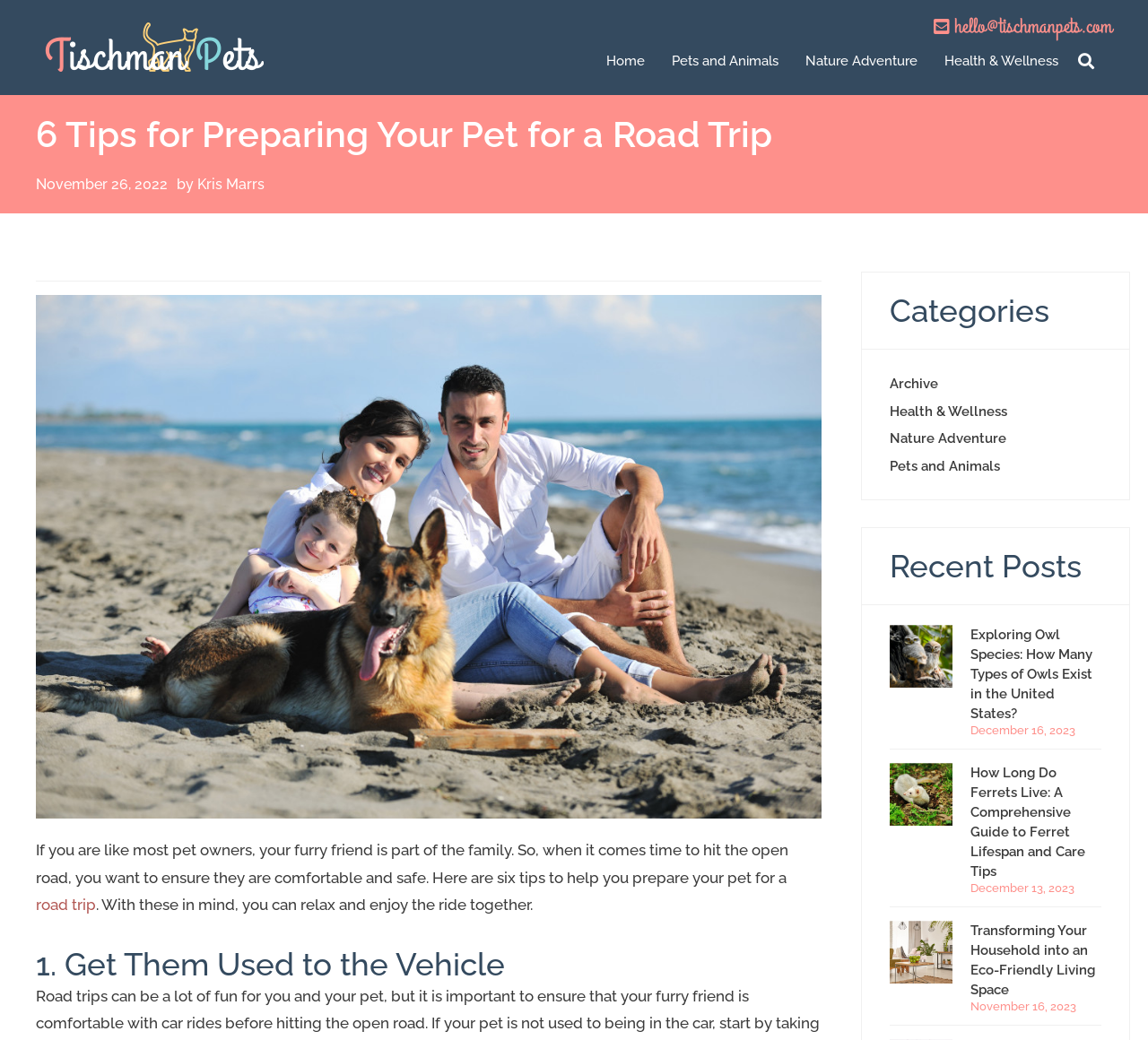Show the bounding box coordinates of the element that should be clicked to complete the task: "Click the SEE & DO link".

None